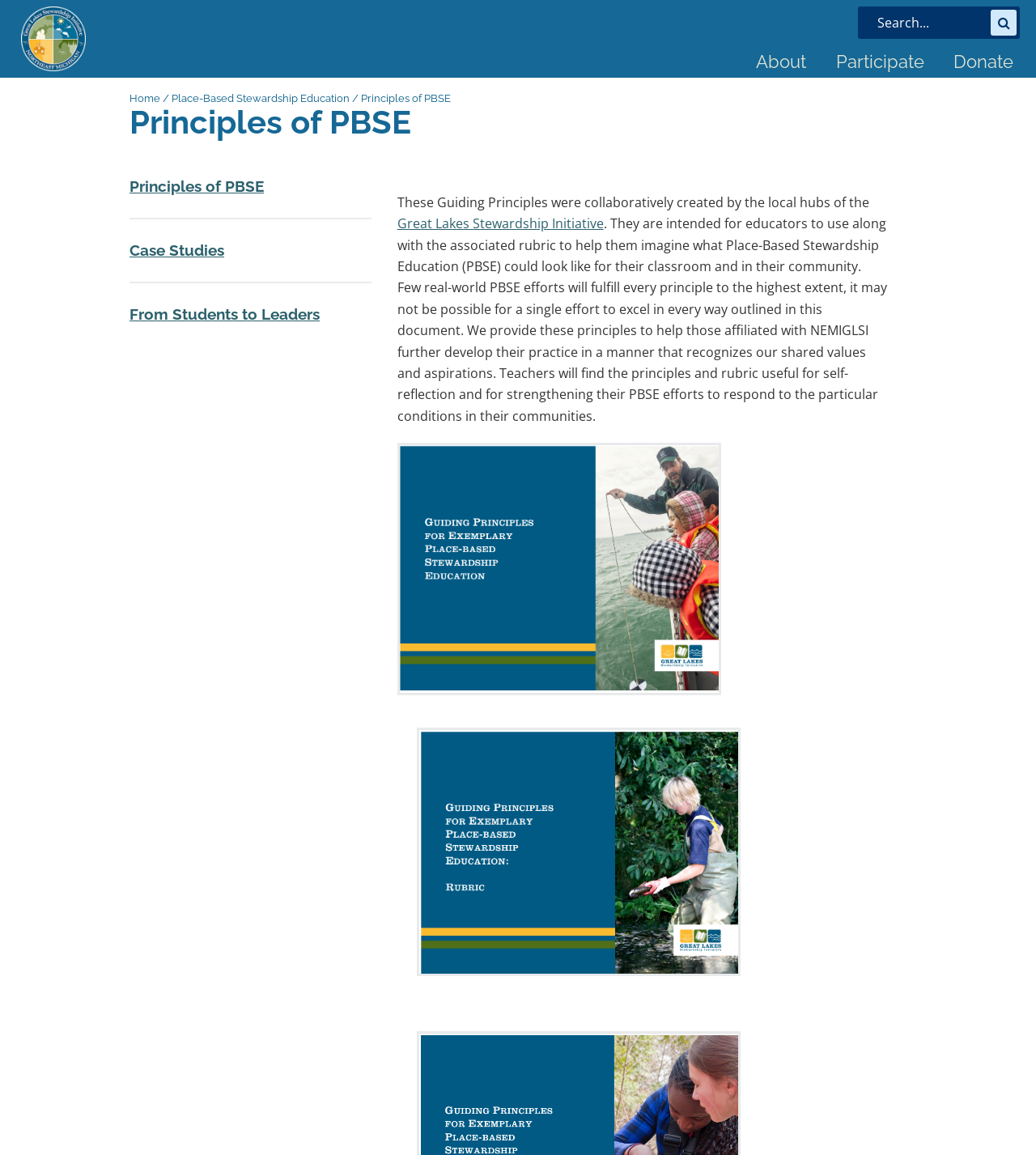Could you provide the bounding box coordinates for the portion of the screen to click to complete this instruction: "search for something"?

[0.845, 0.007, 0.953, 0.032]